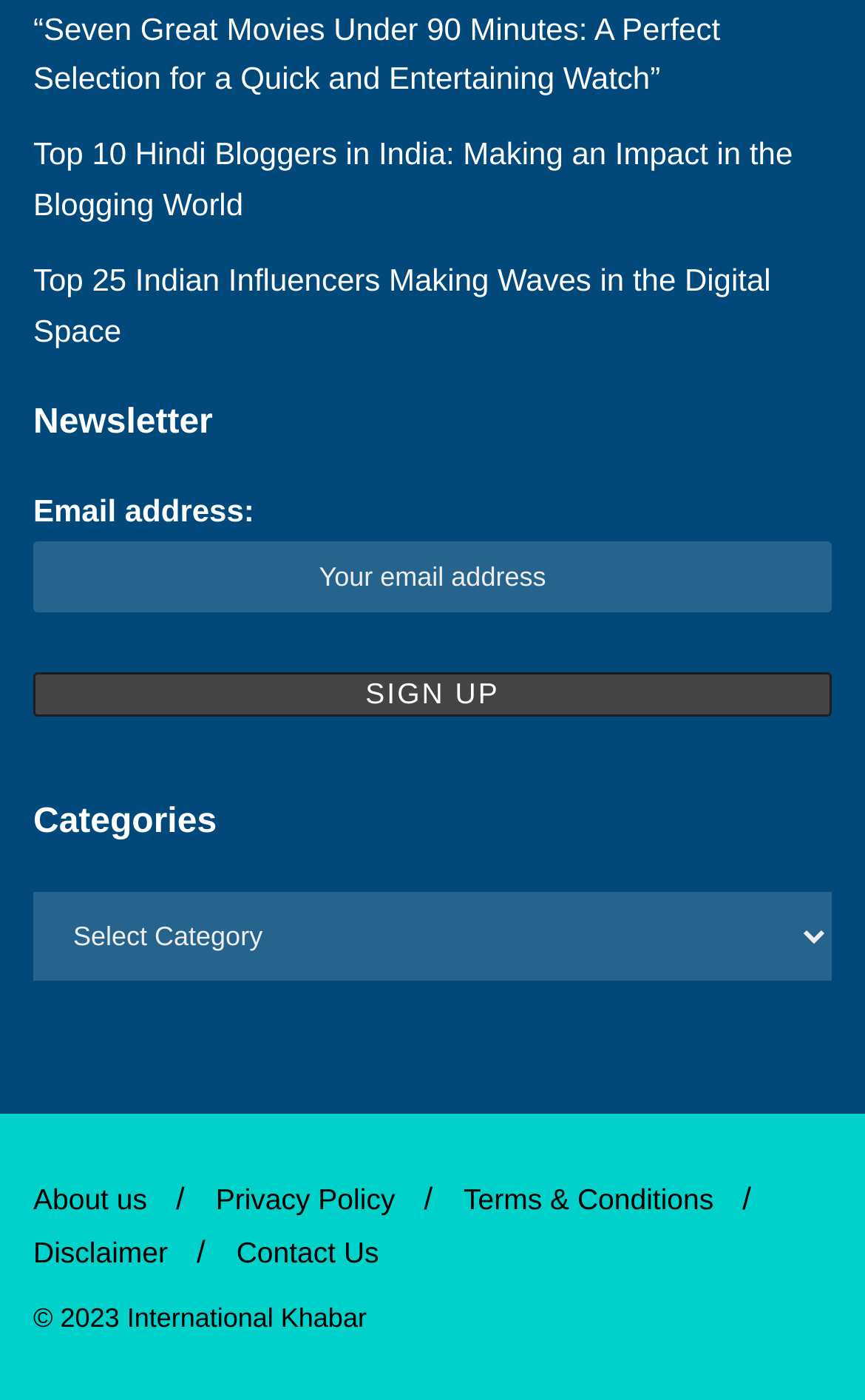Identify the bounding box of the HTML element described as: "Facebook".

None